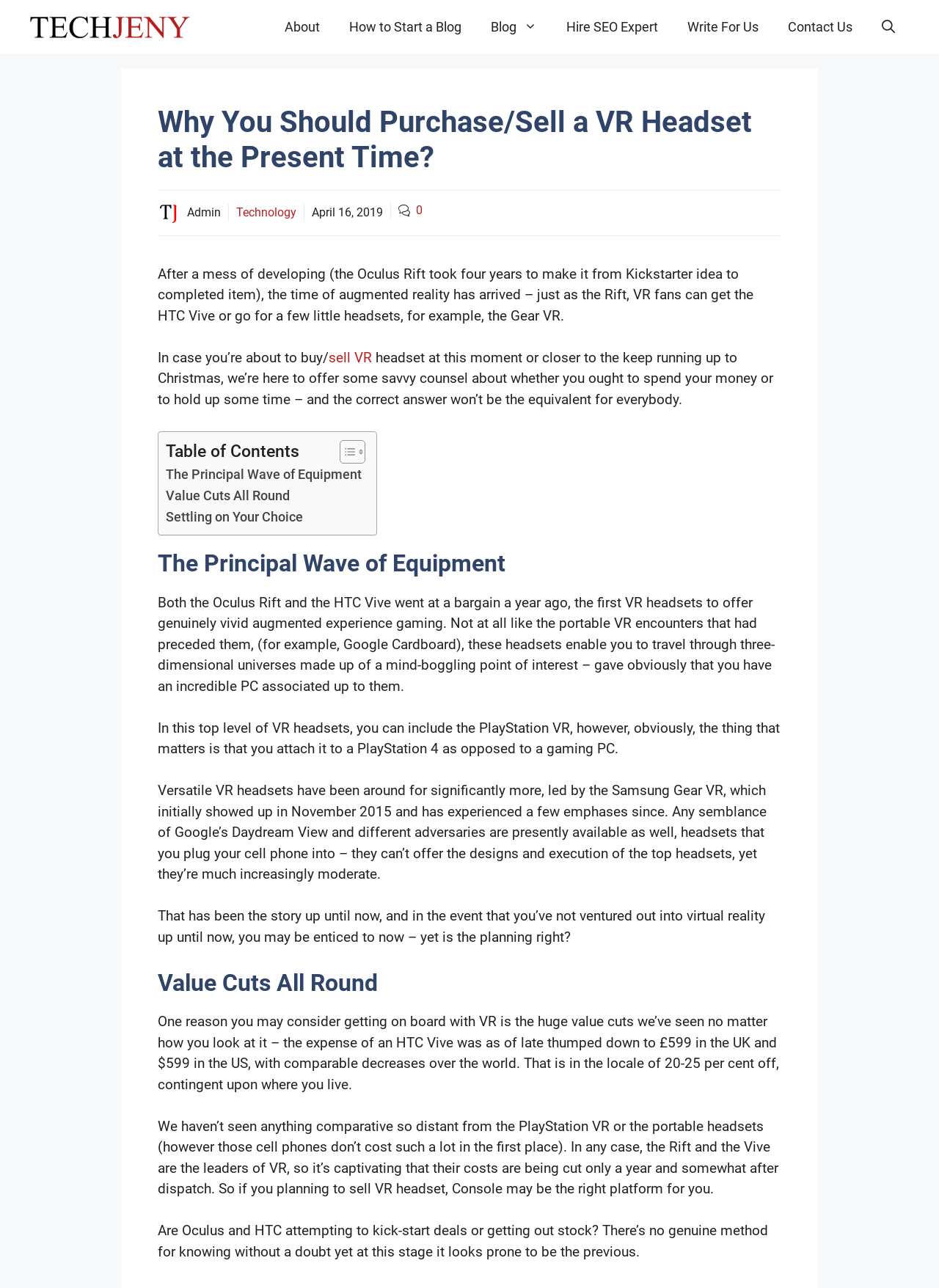Identify the bounding box coordinates for the region to click in order to carry out this instruction: "Click on the 'sell VR' link". Provide the coordinates using four float numbers between 0 and 1, formatted as [left, top, right, bottom].

[0.35, 0.271, 0.396, 0.284]